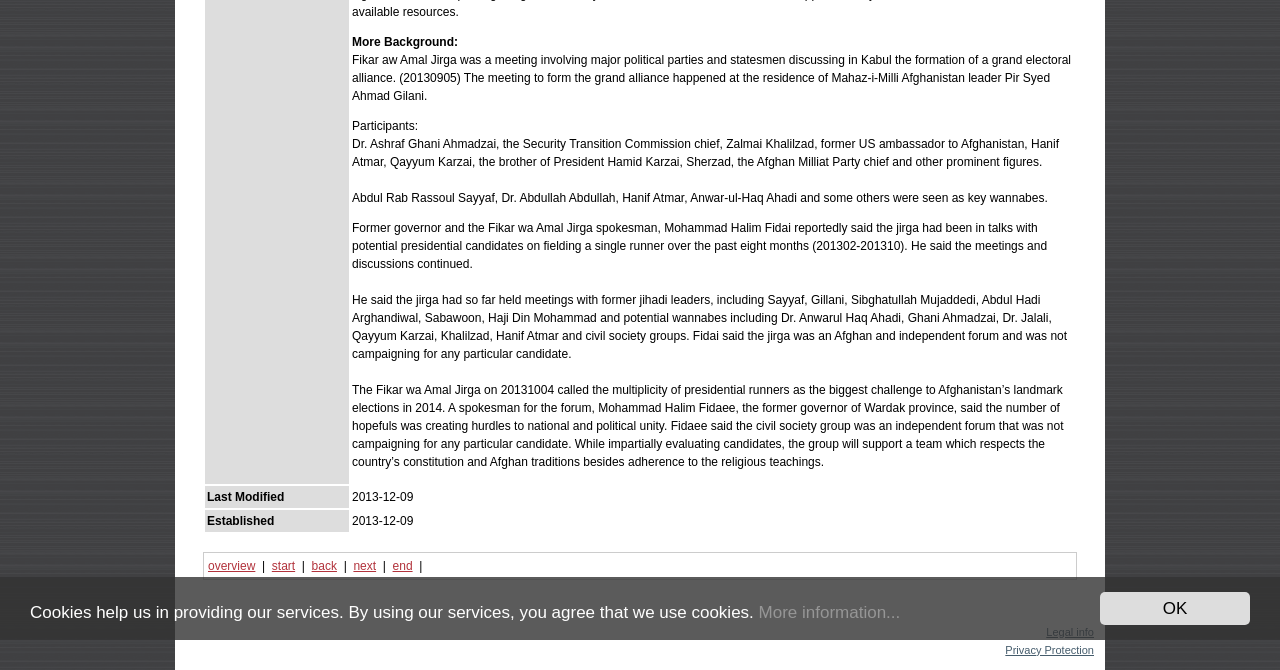Find the bounding box coordinates for the HTML element described in this sentence: "Privacy Protection". Provide the coordinates as four float numbers between 0 and 1, in the format [left, top, right, bottom].

[0.785, 0.961, 0.855, 0.978]